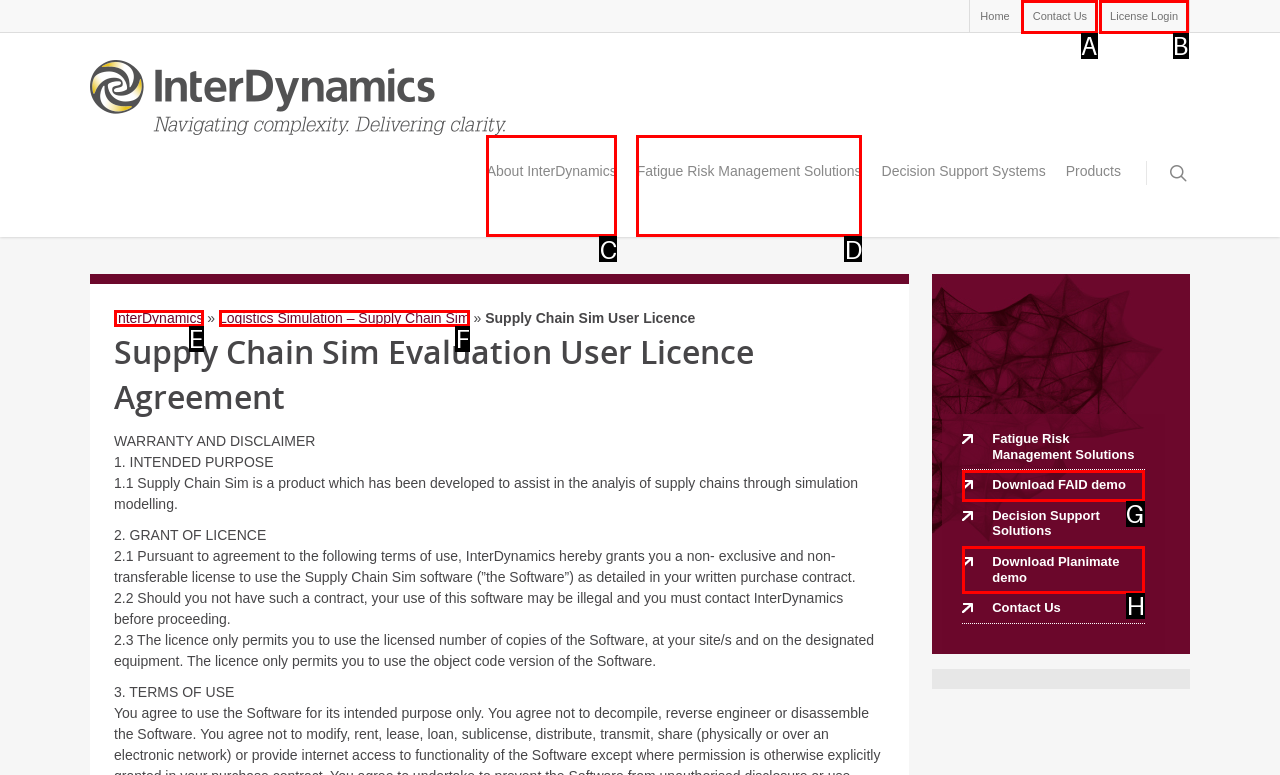Indicate which HTML element you need to click to complete the task: download FAID demo. Provide the letter of the selected option directly.

G